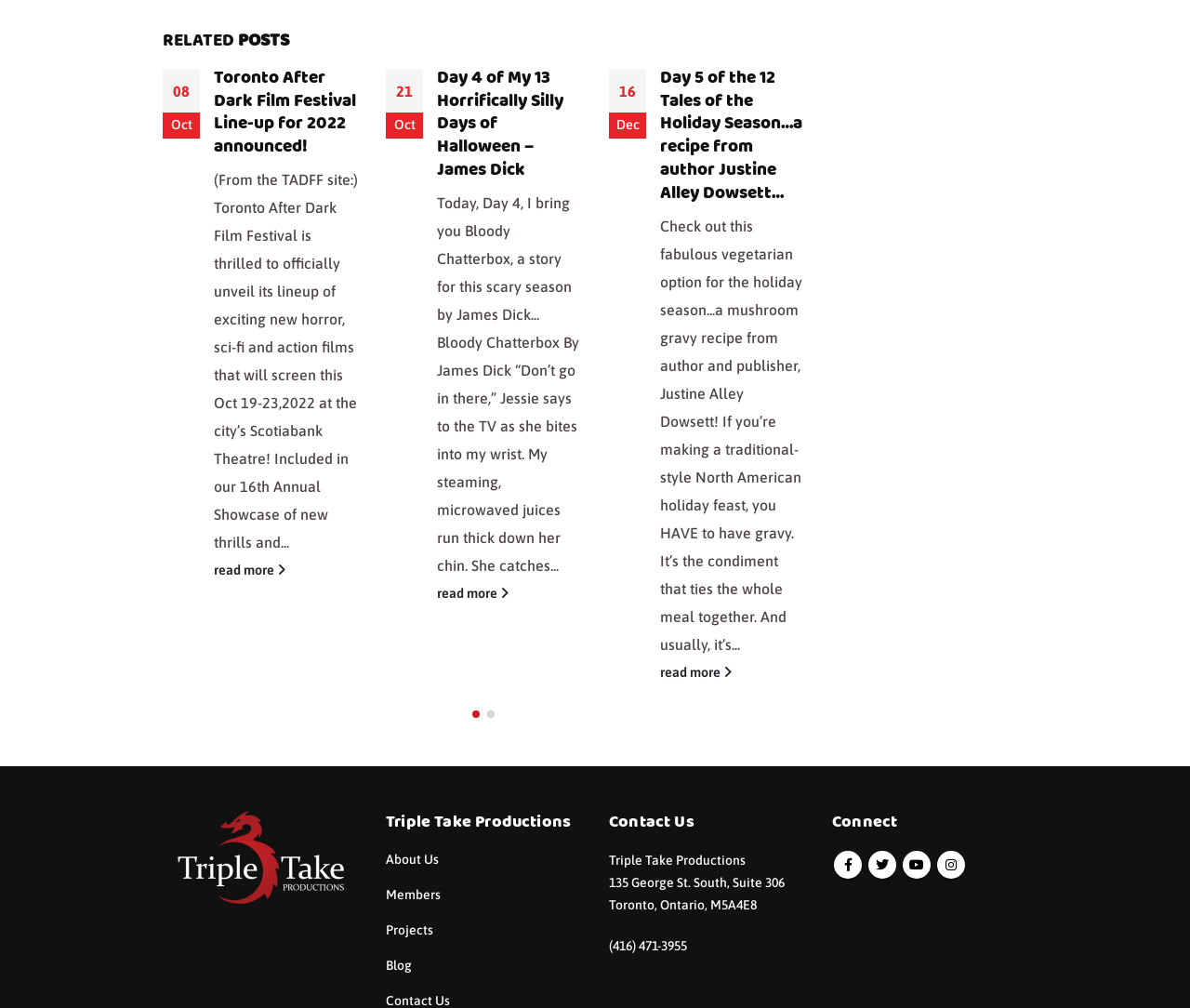What is the name of the film festival?
Answer the question with a thorough and detailed explanation.

I found the answer by looking at the heading 'Toronto After Dark Film Festival Line-up for 2022 announced!' which is a link and also has a description that mentions the festival.